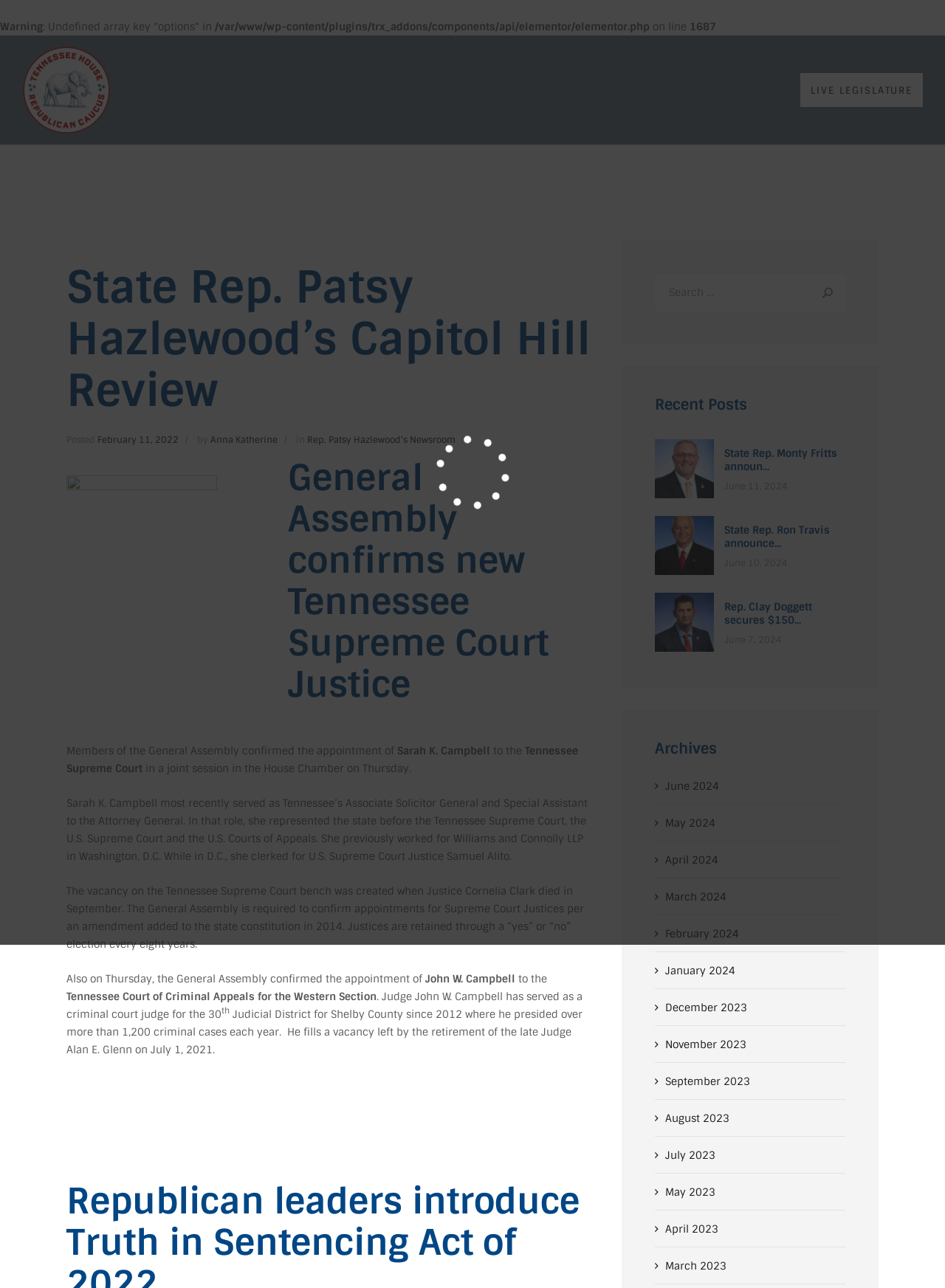Summarize the webpage comprehensively, mentioning all visible components.

This webpage is the official website of the Tennessee House Republican Caucus, specifically the Capitol Hill Review section. At the top, there is a warning message with an error description. Below that, there is a header section with a link to "The Tennessee House Republican Caucus" accompanied by an image. 

To the right of the header section, there is a "LIVE LEGISLATURE" link. Below the header section, there is a main content area with a heading "State Rep. Patsy Hazlewood’s Capitol Hill Review". The review is dated February 11, 2022, and is attributed to Anna Katherine. 

The main content area is divided into sections. The first section is about the confirmation of Sarah K. Campbell as a new Tennessee Supreme Court Justice. The section provides details about her background and experience. 

Below that, there is another section about the confirmation of John W. Campbell to the Tennessee Court of Criminal Appeals for the Western Section. This section also provides details about his background and experience.

To the right of the main content area, there is a search bar with a "Search" button. Below the search bar, there is a "Recent Posts" section with three article links, each with an image and a heading. The articles are about state representatives announcing grants and funding for various projects.

Below the "Recent Posts" section, there is an "Archives" section with links to monthly archives from June 2024 to March 2023. At the bottom right corner of the page, there is a link with a Facebook icon.